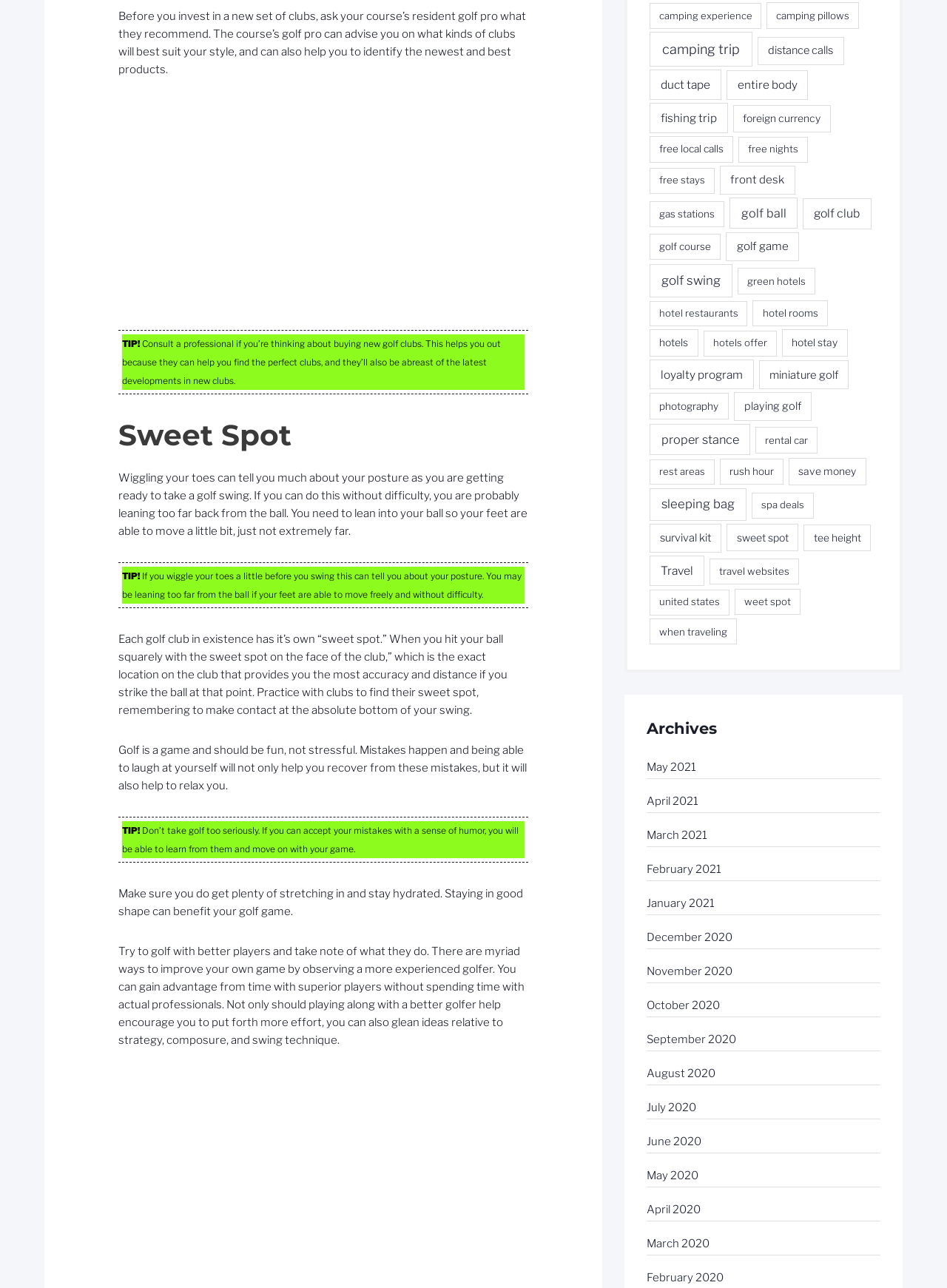What is the 'sweet spot' on a golf club?
Please look at the screenshot and answer in one word or a short phrase.

The exact location for accuracy and distance